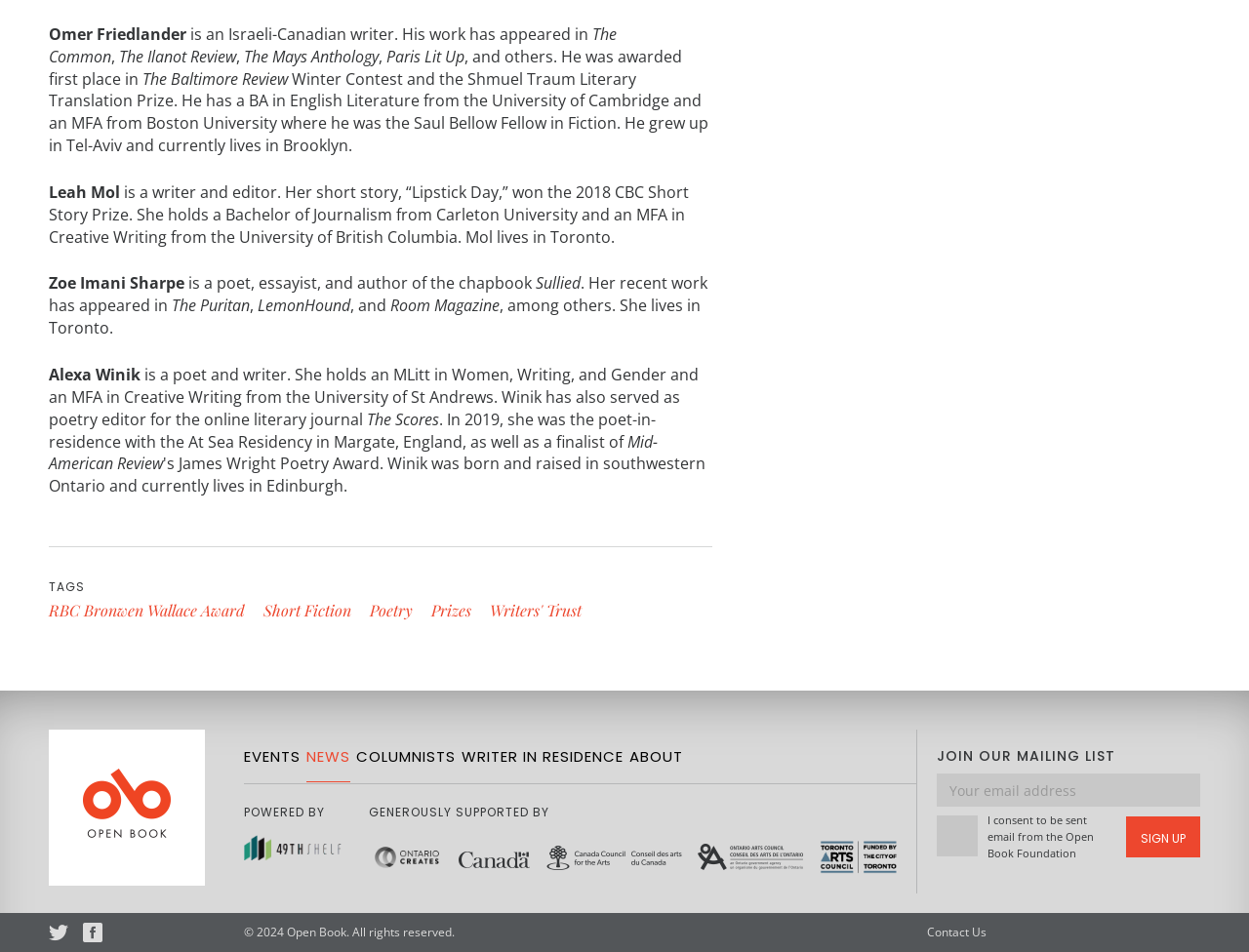Bounding box coordinates are given in the format (top-left x, top-left y, bottom-right x, bottom-right y). All values should be floating point numbers between 0 and 1. Provide the bounding box coordinate for the UI element described as: alt="Canada"

[0.365, 0.889, 0.427, 0.908]